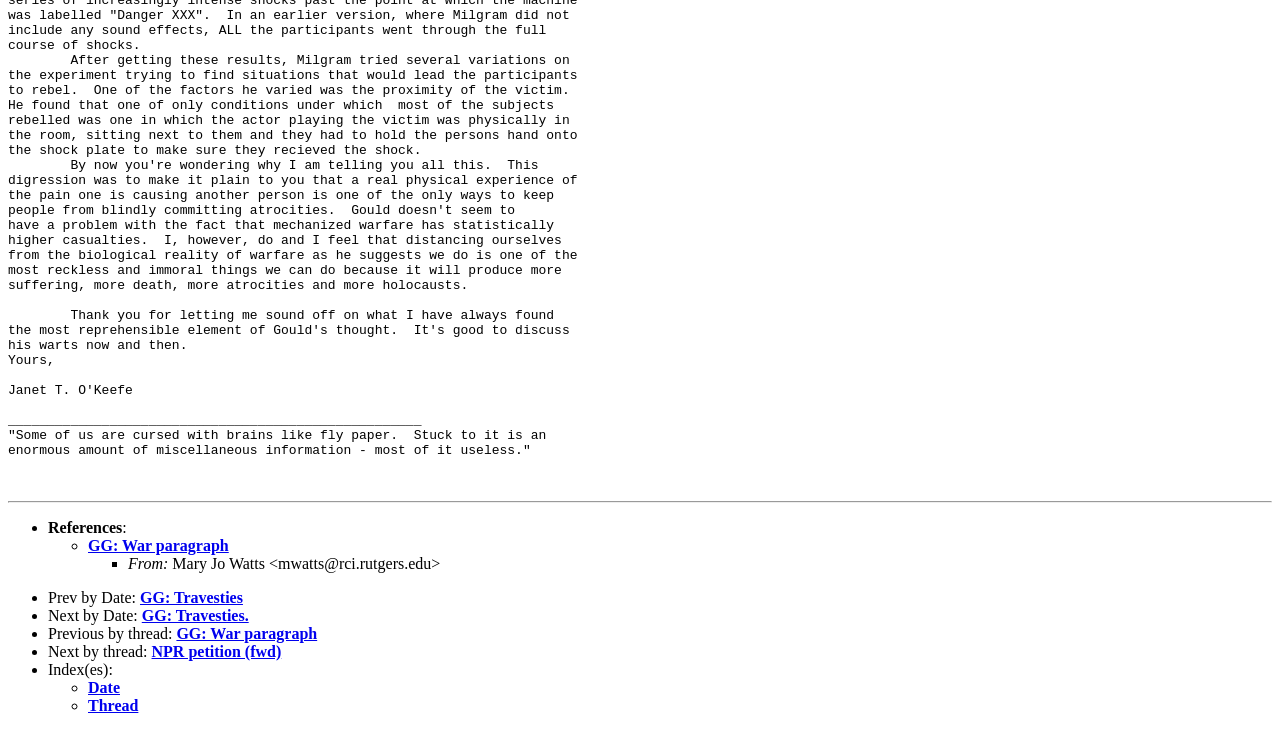Calculate the bounding box coordinates of the UI element given the description: "GG: War paragraph".

[0.069, 0.734, 0.179, 0.758]